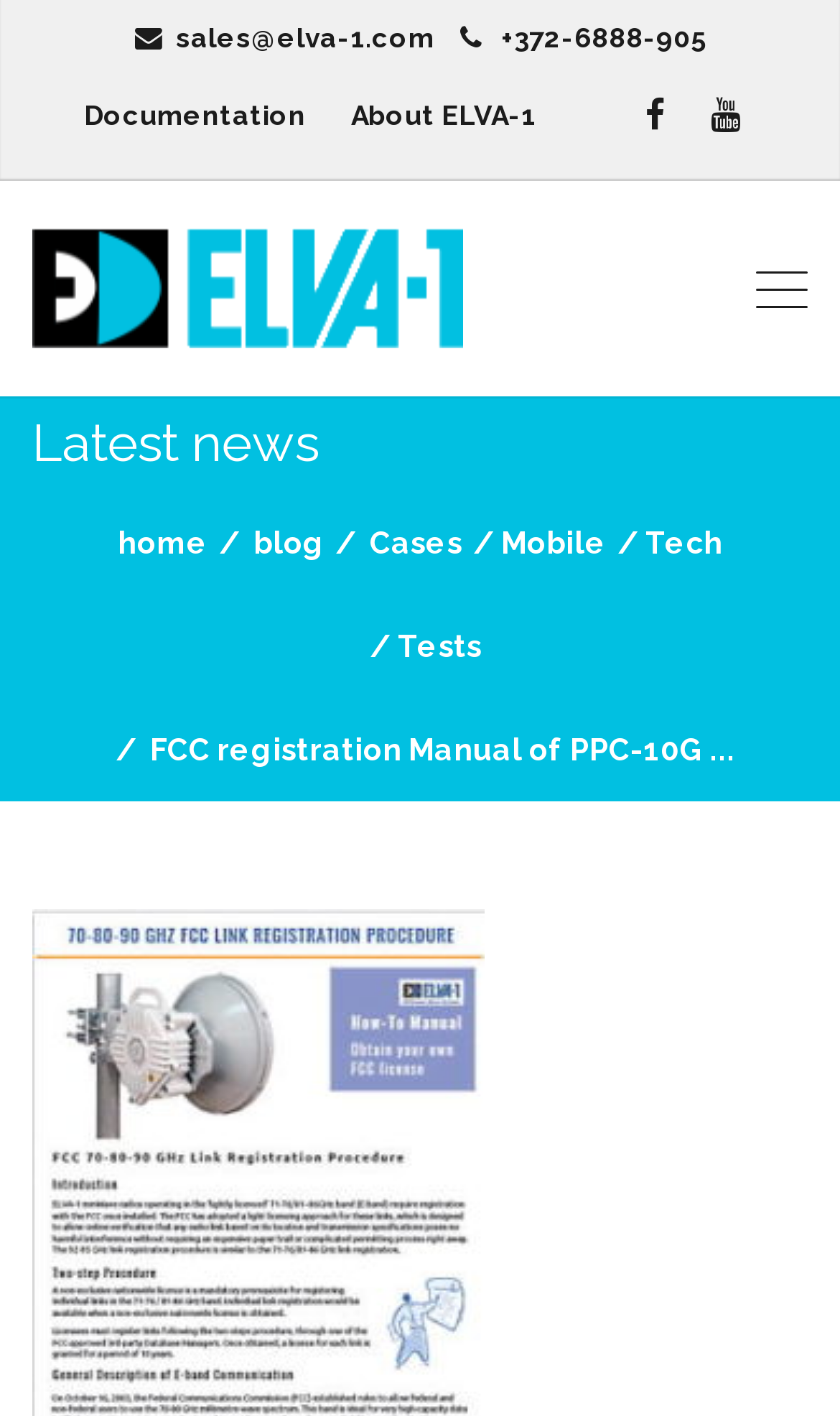Illustrate the webpage with a detailed description.

The webpage appears to be the official website of ELVA-1, a company involved in wireless radio technology. At the top left corner, there is a logo of the company, which is an image linked to the website's homepage. Next to the logo, there is a horizontal navigation menu with links to different sections of the website, including "home", "blog", "cases", "mobile", "tech", and "tests".

Below the navigation menu, there is a heading that reads "Latest news". Under this heading, there is a prominent article with a title that announces the successful testing of 71-76/81-86 GHz E-band wireless radios for V2X/V2N light-rail communications, recognizing the technology as the most prominent for driverless rail transport.

On the top right corner, there are contact details, including an email address and a phone number. There are also two social media links, represented by icons, and a button with no label.

In the middle of the page, there is a section with a title "FCC registration Manual of PPC-10G 10Gbps radio links in the USA", which appears to be a documentation or a manual related to the company's products.